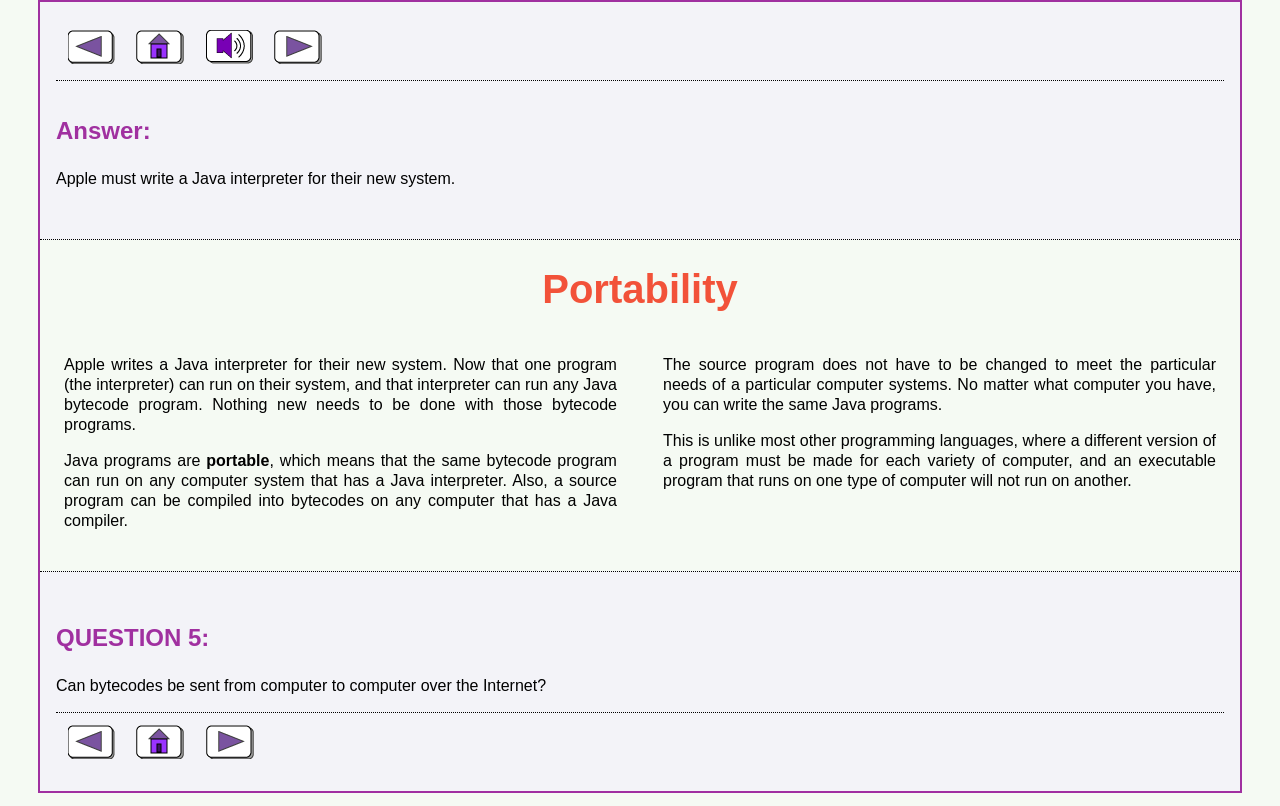Please give a one-word or short phrase response to the following question: 
What is meant by 'portable' in the context of Java programs?

Can run on any computer system